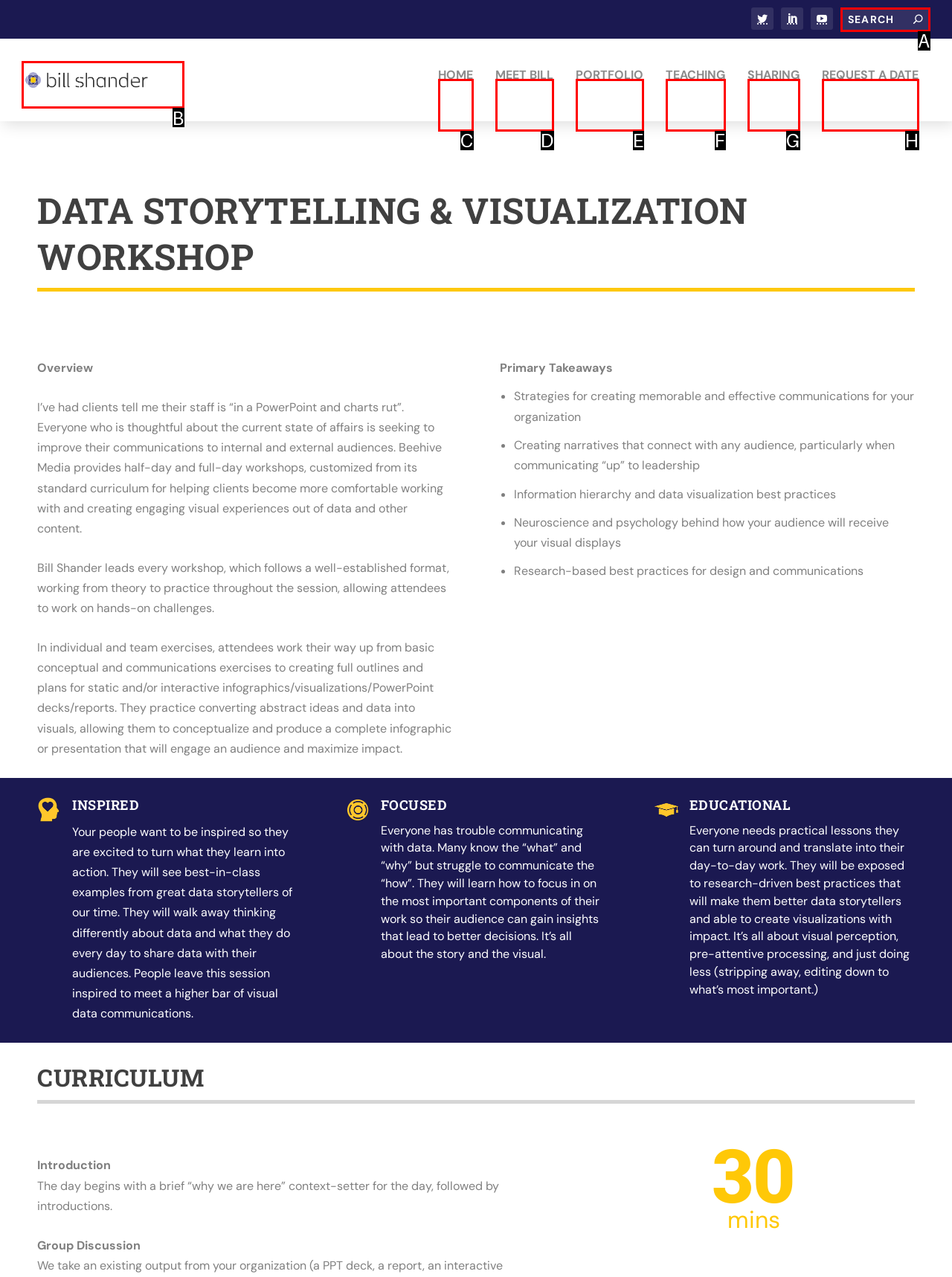Determine which letter corresponds to the UI element to click for this task: view Bill Shander's profile
Respond with the letter from the available options.

B